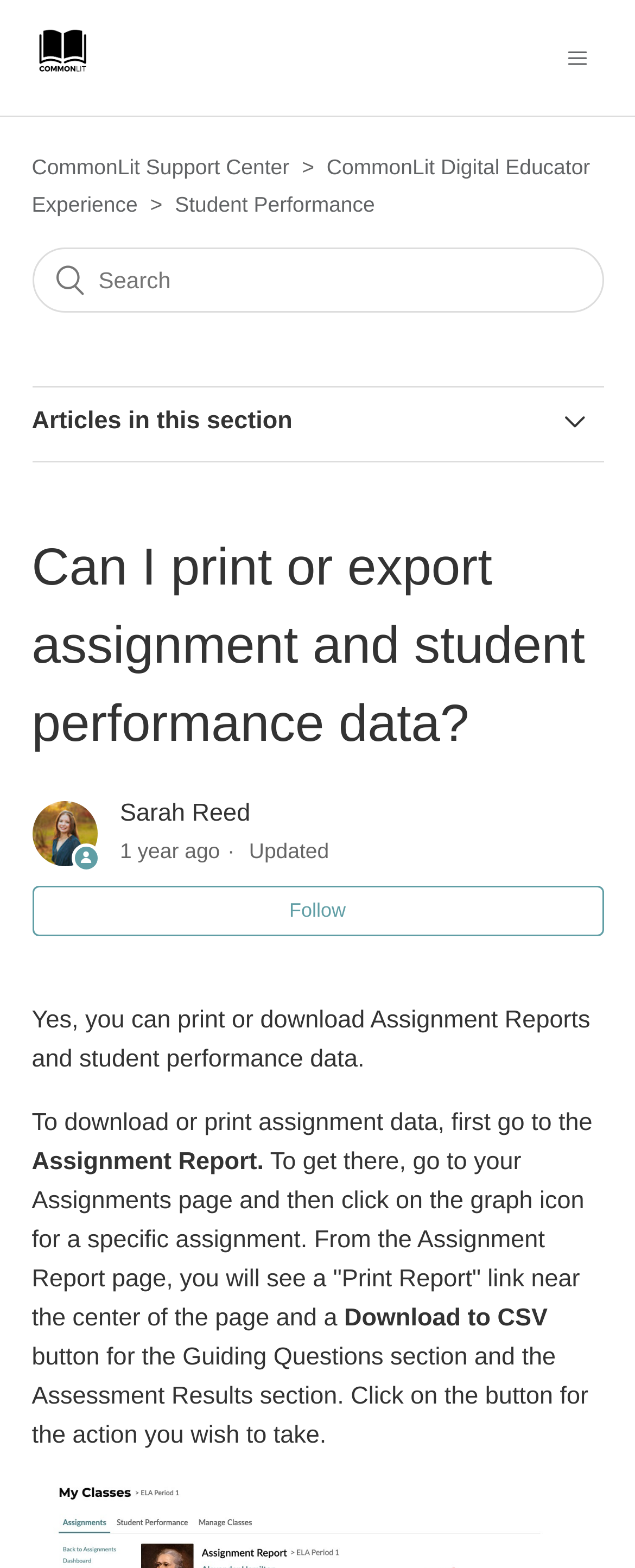Find the bounding box coordinates for the area that should be clicked to accomplish the instruction: "Click the CommonLit Logo".

[0.05, 0.039, 0.145, 0.056]